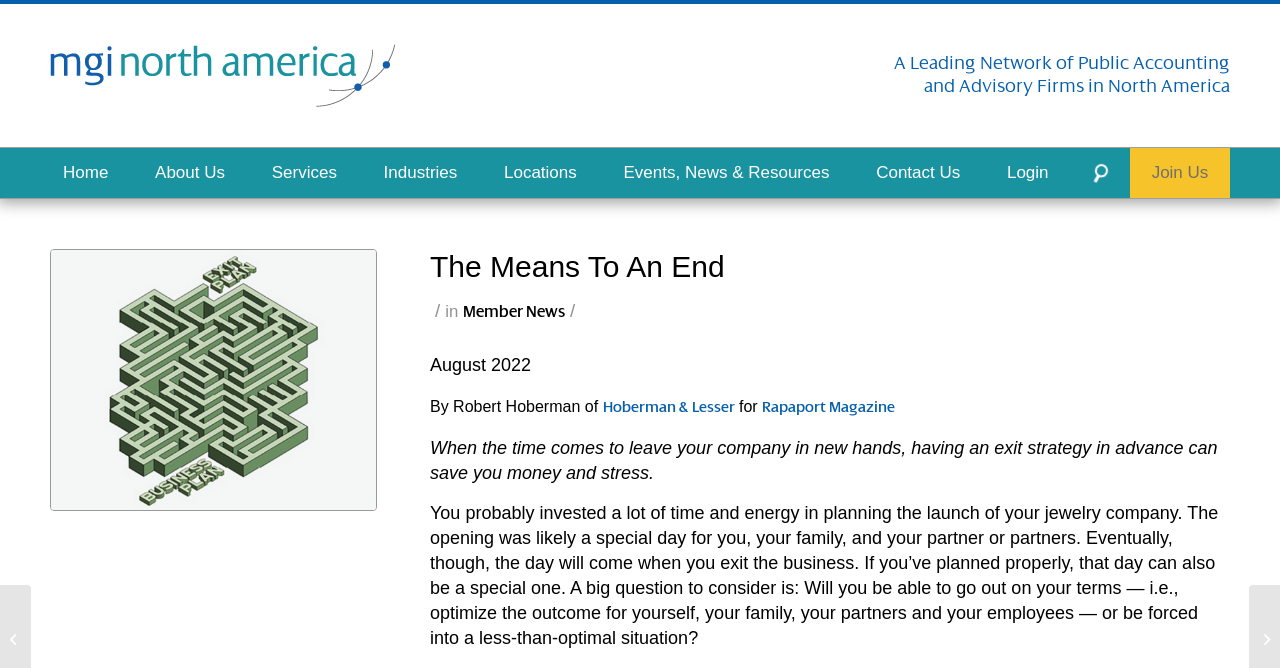Generate a comprehensive description of the webpage content.

The webpage appears to be an article page from MGI North America, a network of public accounting and advisory firms in North America. At the top left corner, there is a logo of MGI North America, accompanied by a vertical menu with 8 menu items: Home, About Us, Services, Industries, Locations, Events, News & Resources, Contact Us, and Login. 

Below the menu, there is a header section with a title "The Means To An End" and a subtitle "in Member News". The title is followed by the publication date "August 2022" and the author information "By Robert Hoberman of Hoberman & Lesser for Rapaport Magazine". 

The main content of the article starts with a brief introduction, followed by a longer paragraph discussing the importance of having an exit strategy when leaving a company. The text is divided into two paragraphs, with the first paragraph providing a general overview and the second paragraph elaborating on the idea.